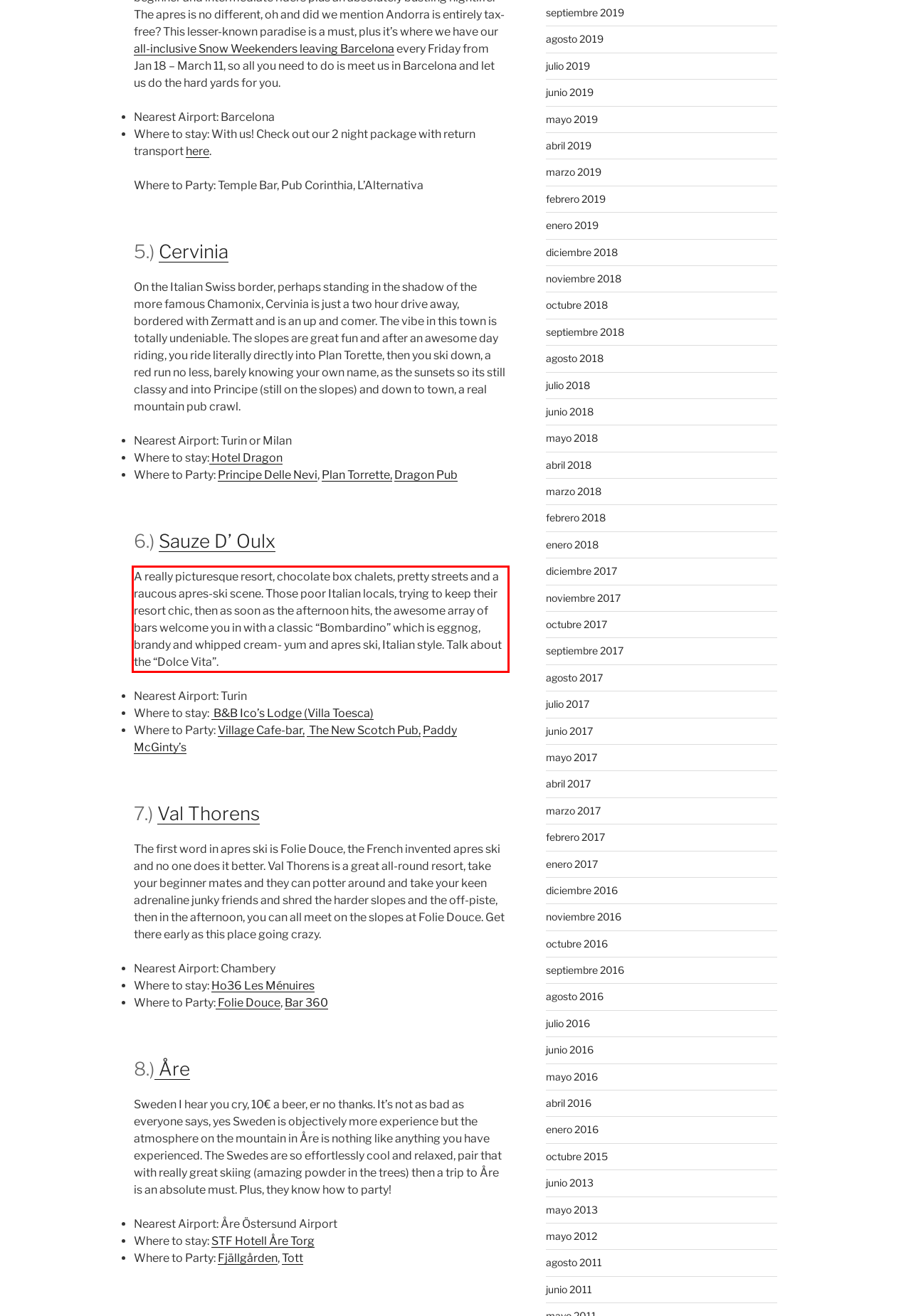In the given screenshot, locate the red bounding box and extract the text content from within it.

A really picturesque resort, chocolate box chalets, pretty streets and a raucous apres-ski scene. Those poor Italian locals, trying to keep their resort chic, then as soon as the afternoon hits, the awesome array of bars welcome you in with a classic “Bombardino” which is eggnog, brandy and whipped cream- yum and apres ski, Italian style. Talk about the “Dolce Vita”.